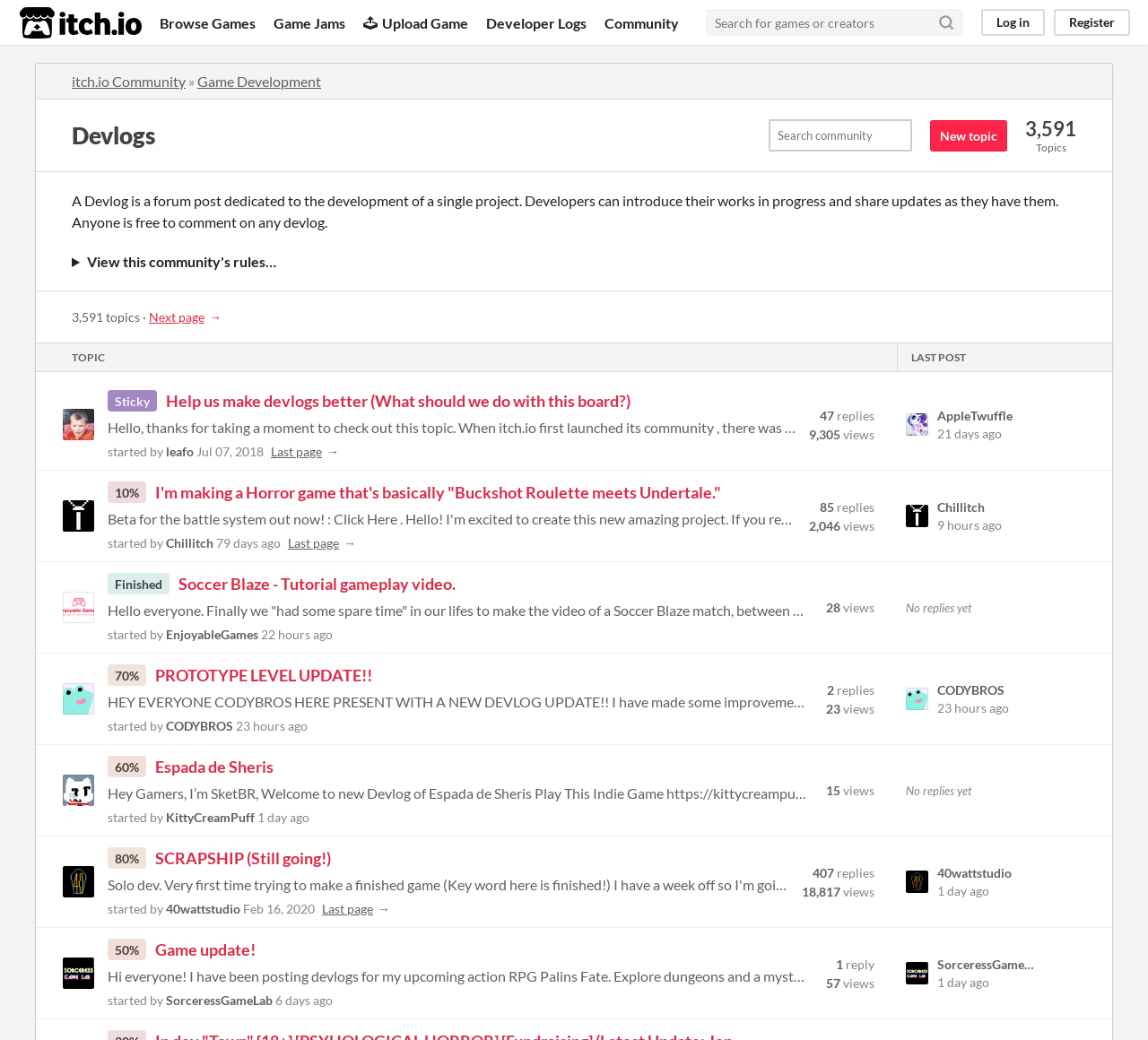Indicate the bounding box coordinates of the clickable region to achieve the following instruction: "Click on Supplements link."

None